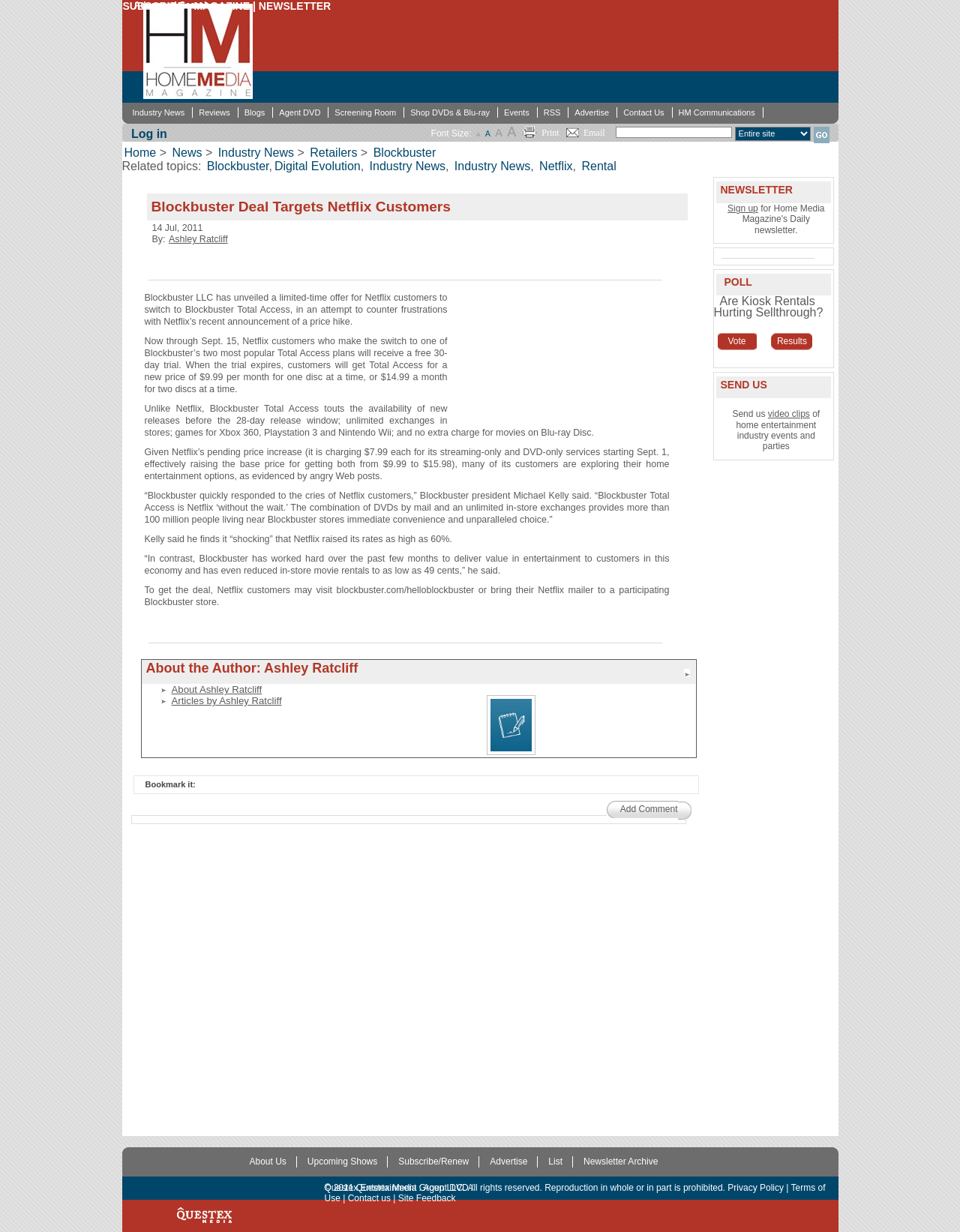Determine the bounding box coordinates of the clickable region to carry out the instruction: "Click on the Home Page link".

None